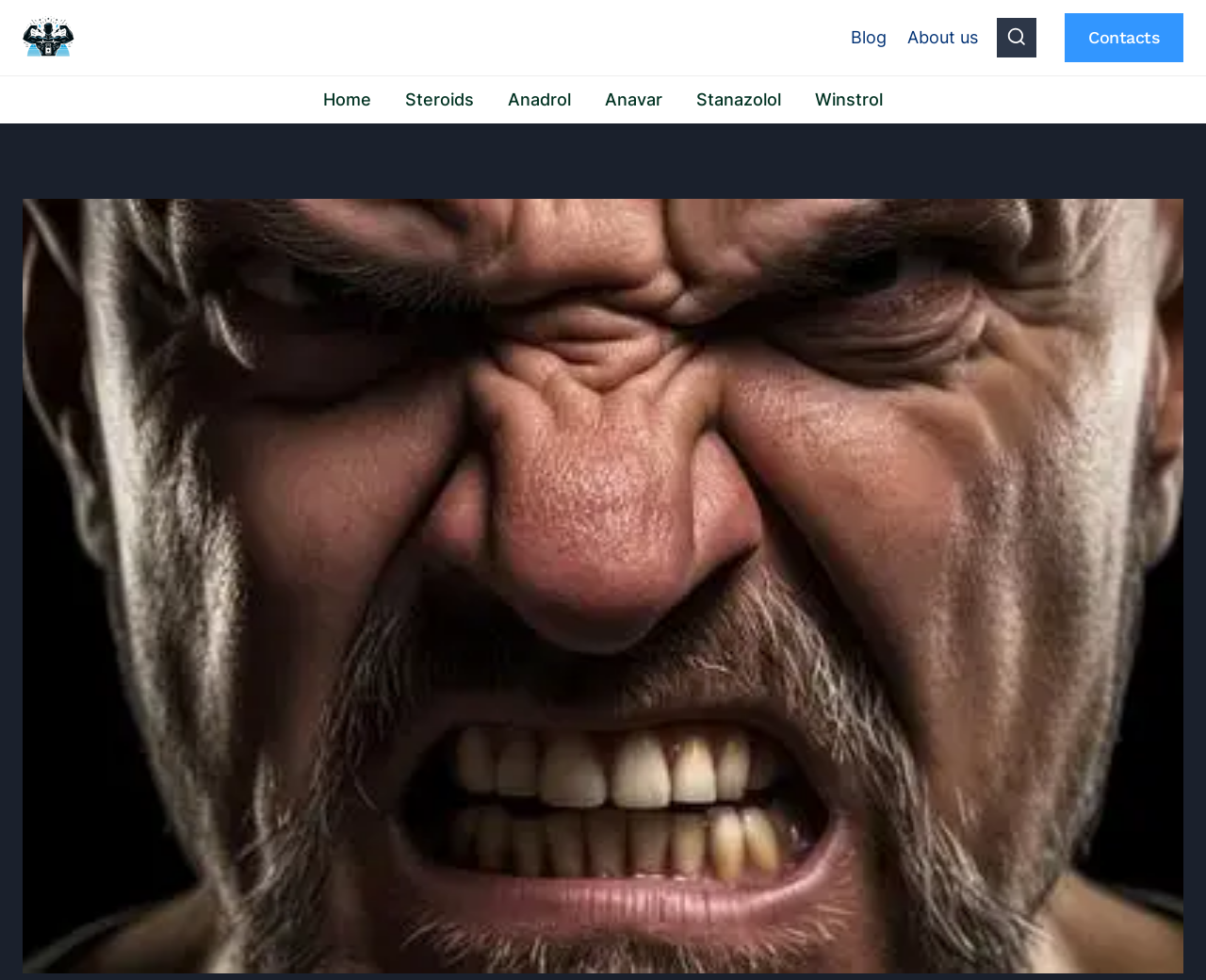Please extract and provide the main headline of the webpage.

Winstrol Intensity: Exploring The World Of Testosterone With Winstrol